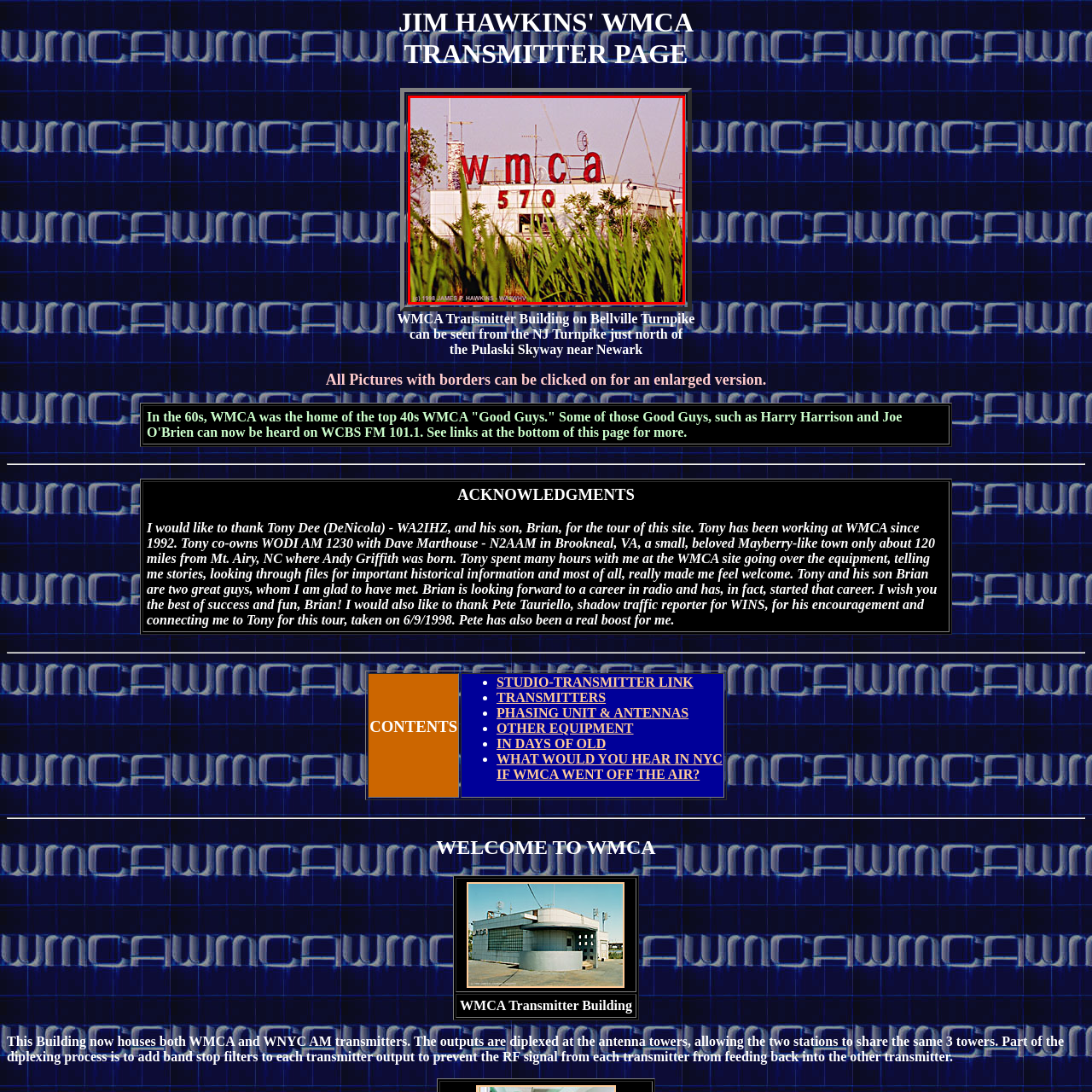Craft an in-depth description of the visual elements captured within the red box.

The image captures the WMCA transmitter building, prominently displaying the station's name and frequency, "570," on its roof in bold red letters. Surrounded by tall grass and trees, this facility serves as a significant broadcasting site. The photograph, dated 1998, showcases the vintage architecture typical of radio stations from that era, along with visible antennae that are essential for its operations. The scene reflects a blend of nature and technology, emphasizing the location's functionality as a hub for radio transmissions.